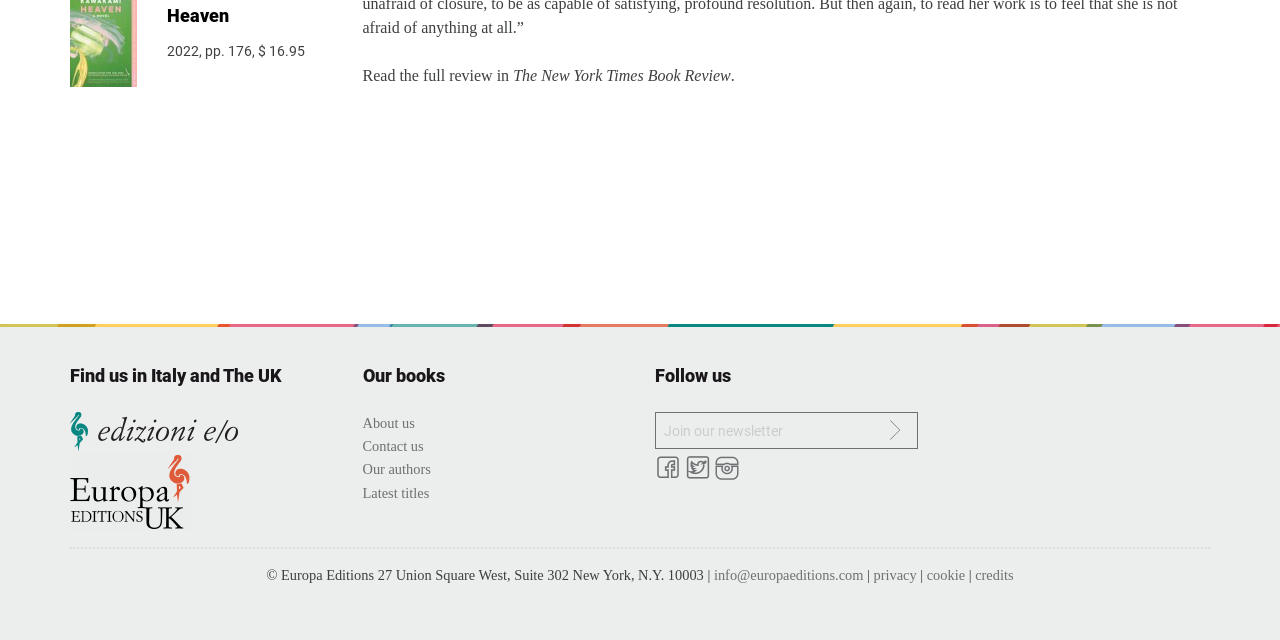Give the bounding box coordinates for the element described as: "About us".

[0.283, 0.649, 0.324, 0.674]